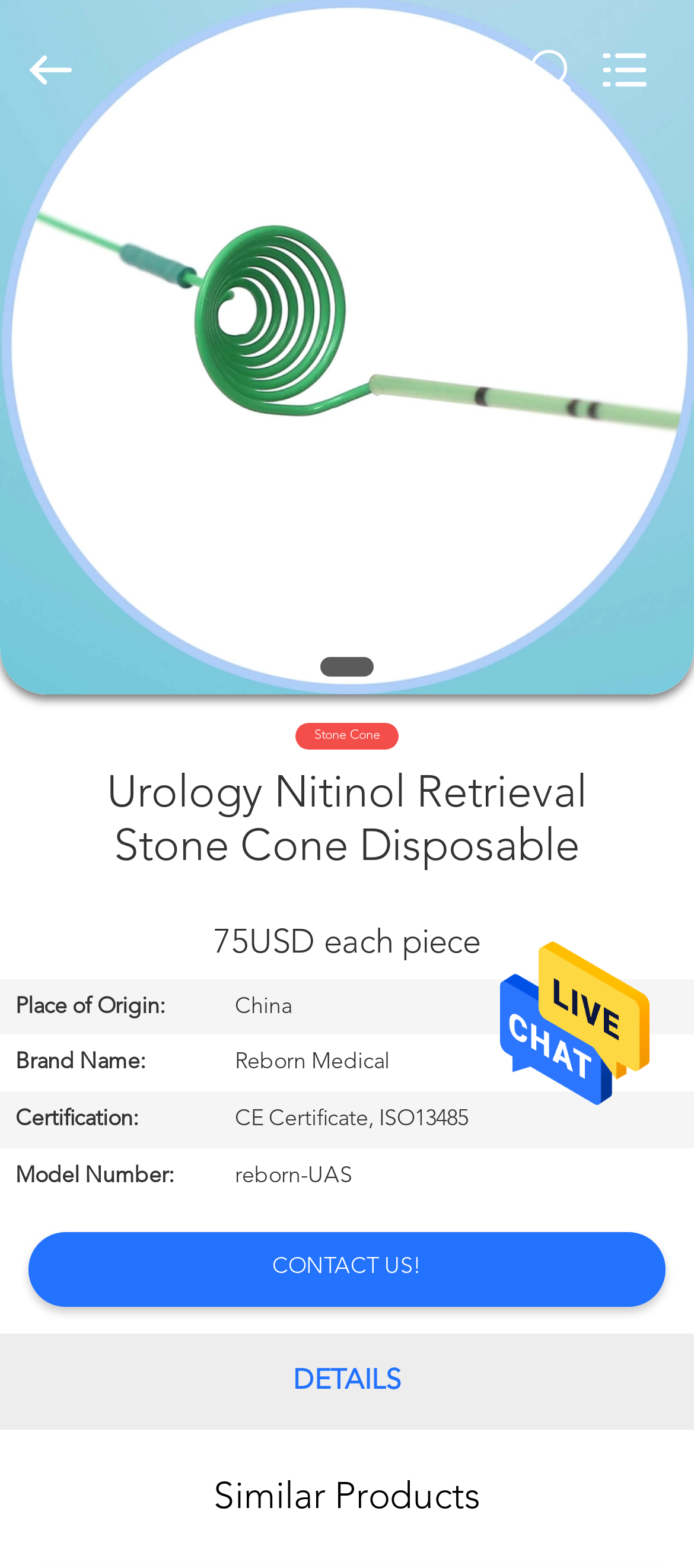What is the brand name of the product?
Respond with a short answer, either a single word or a phrase, based on the image.

Reborn Medical